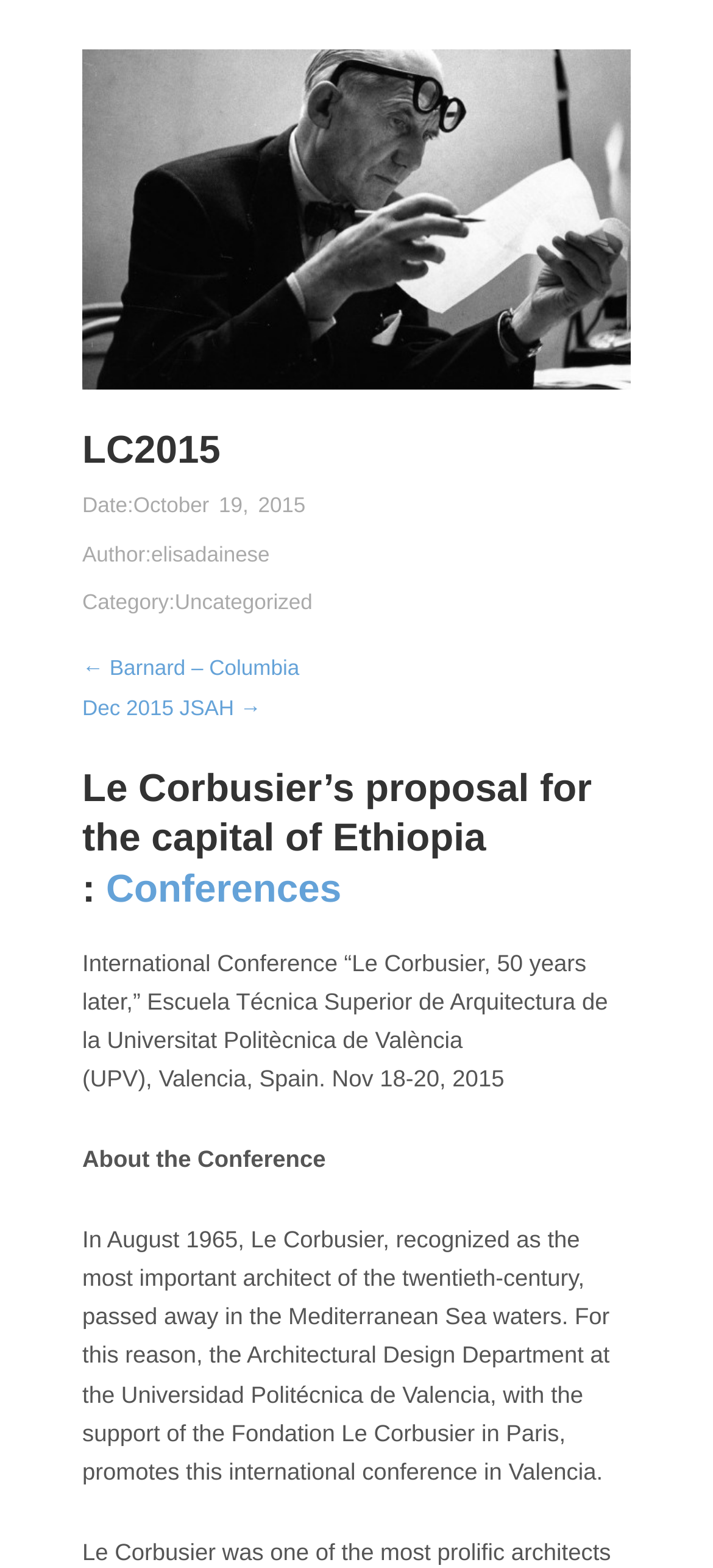Find the bounding box coordinates for the HTML element described in this sentence: "Conferences". Provide the coordinates as four float numbers between 0 and 1, in the format [left, top, right, bottom].

[0.149, 0.553, 0.479, 0.581]